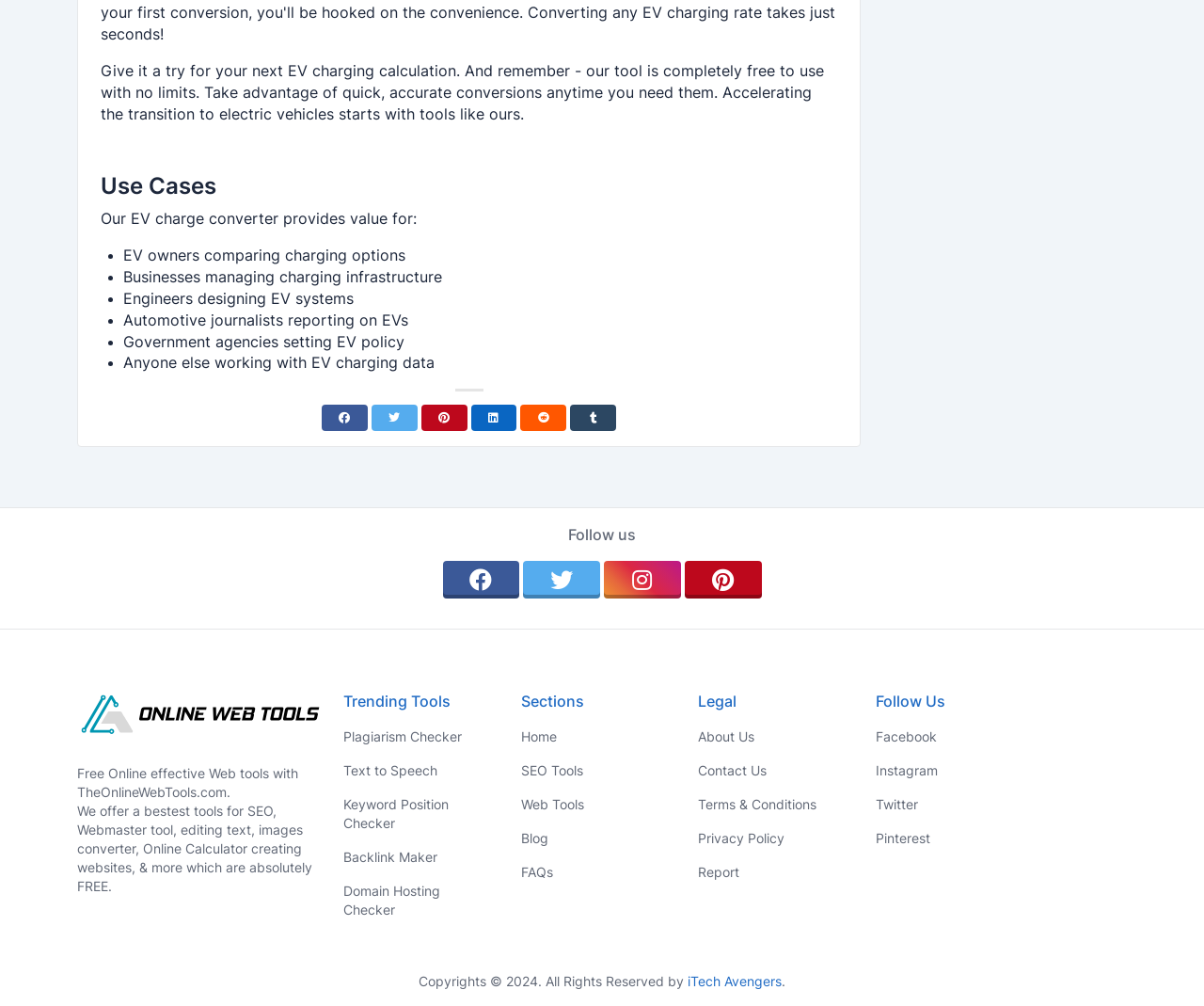What is the name of the website that offers free online tools?
Answer the question with as much detail as you can, using the image as a reference.

The website that offers free online tools, including SEO tools, webmaster tools, editing text, images converter, online calculator, and more, is TheOnlineWebTools.com.